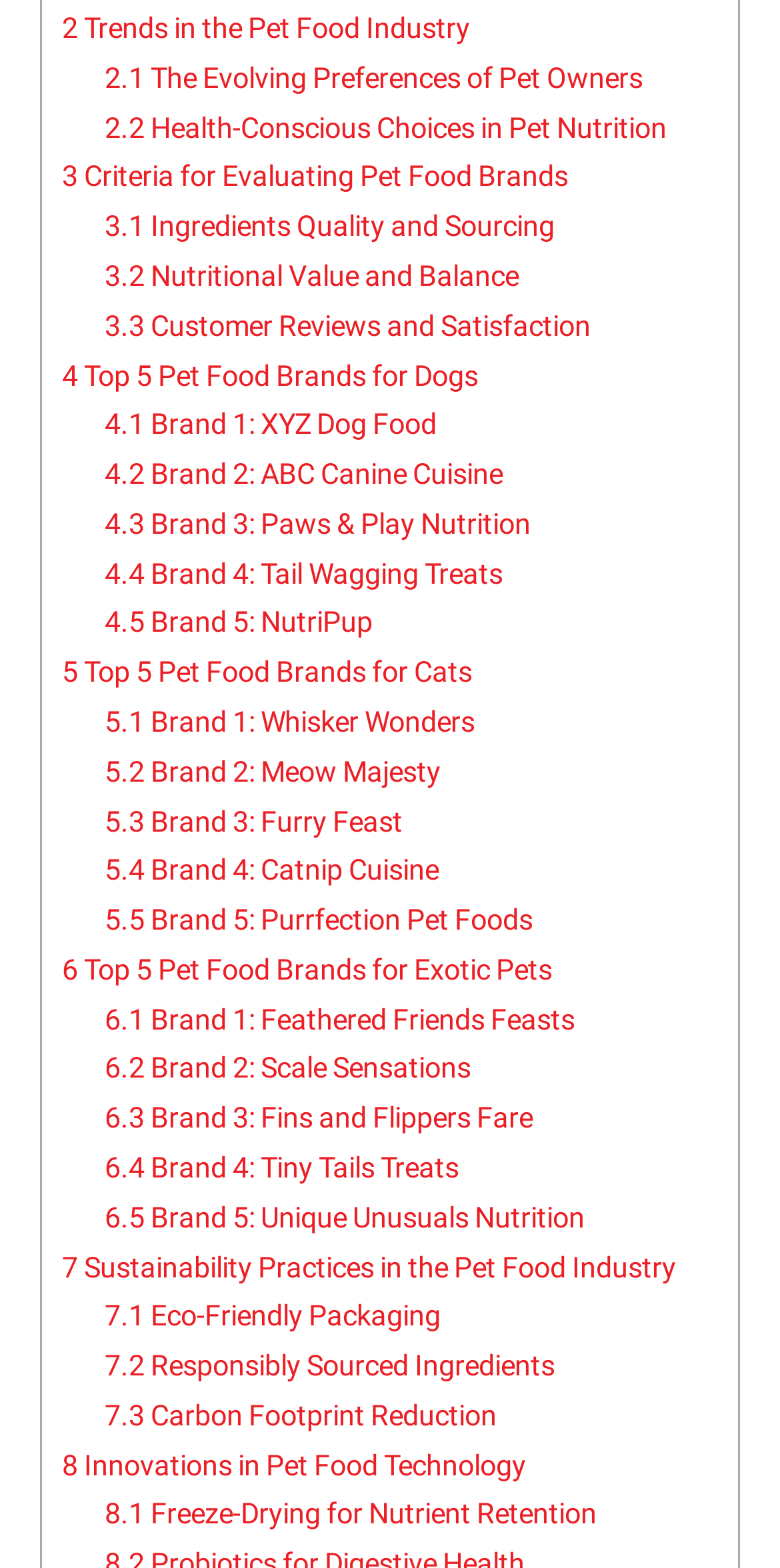Determine the bounding box coordinates of the clickable region to follow the instruction: "Click on 2 Trends in the Pet Food Industry".

[0.079, 0.008, 0.603, 0.028]